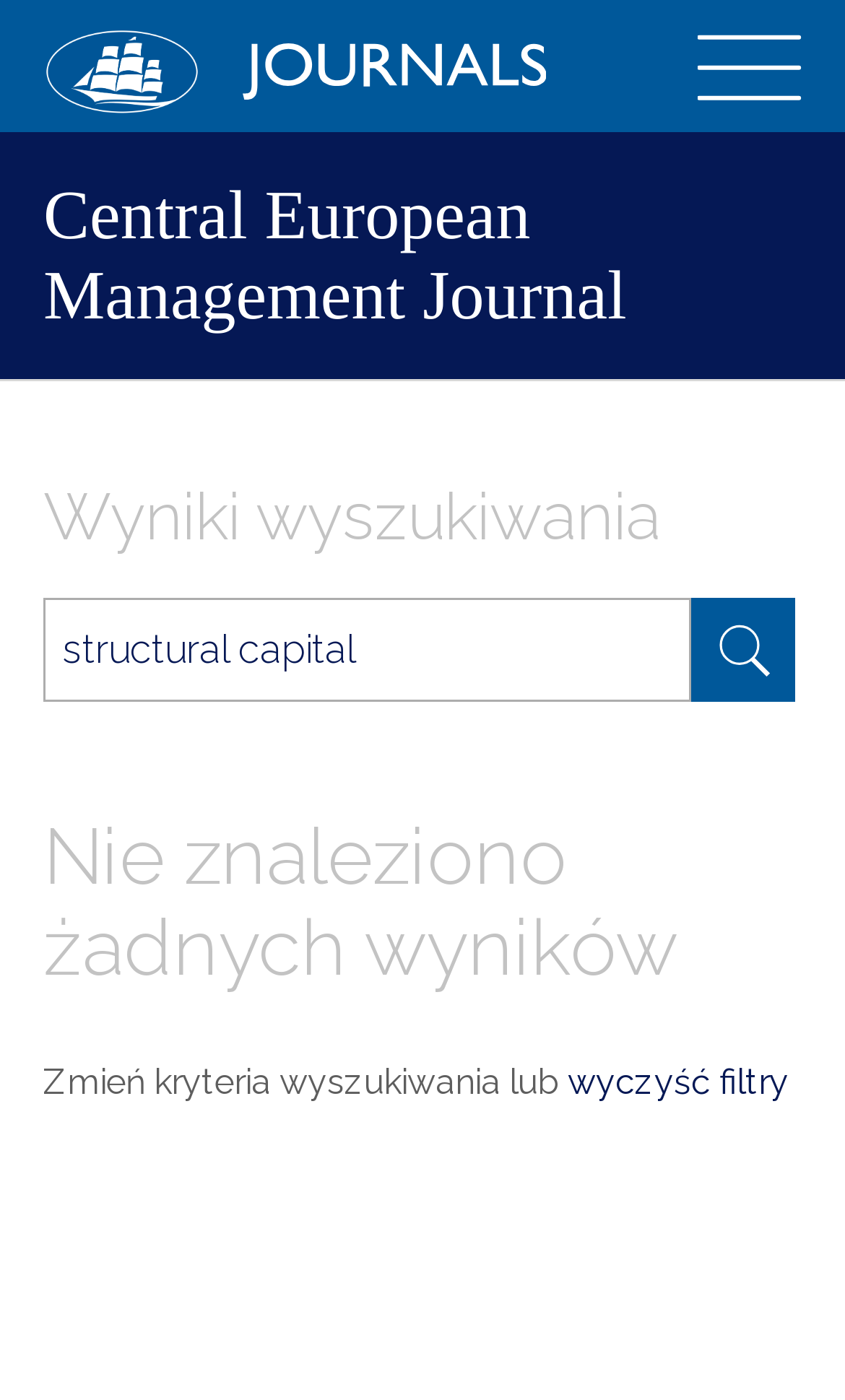Please answer the following question using a single word or phrase: 
What is the name of the journal?

Central European Management Journal